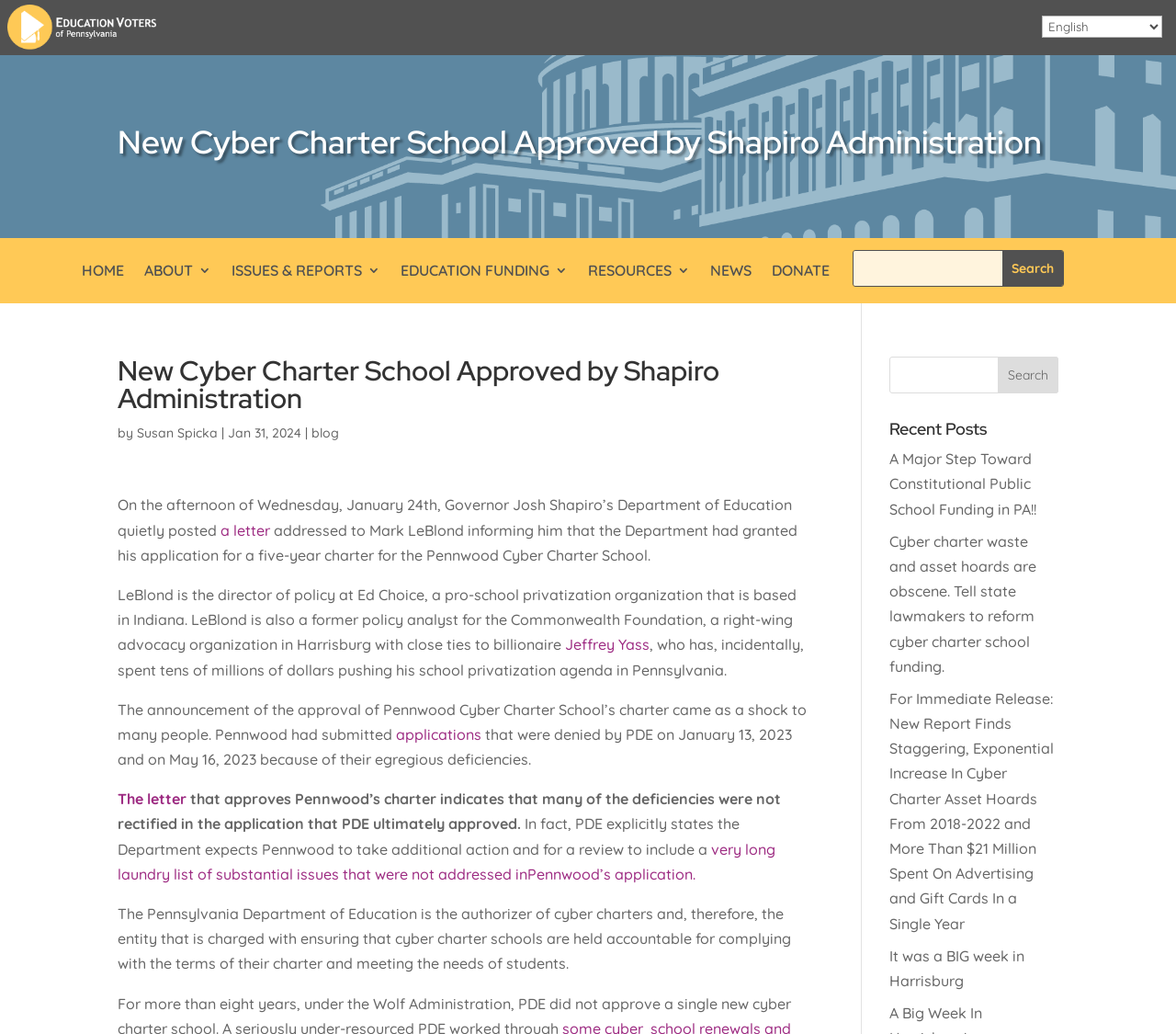Determine which piece of text is the heading of the webpage and provide it.

New Cyber Charter School Approved by Shapiro Administration